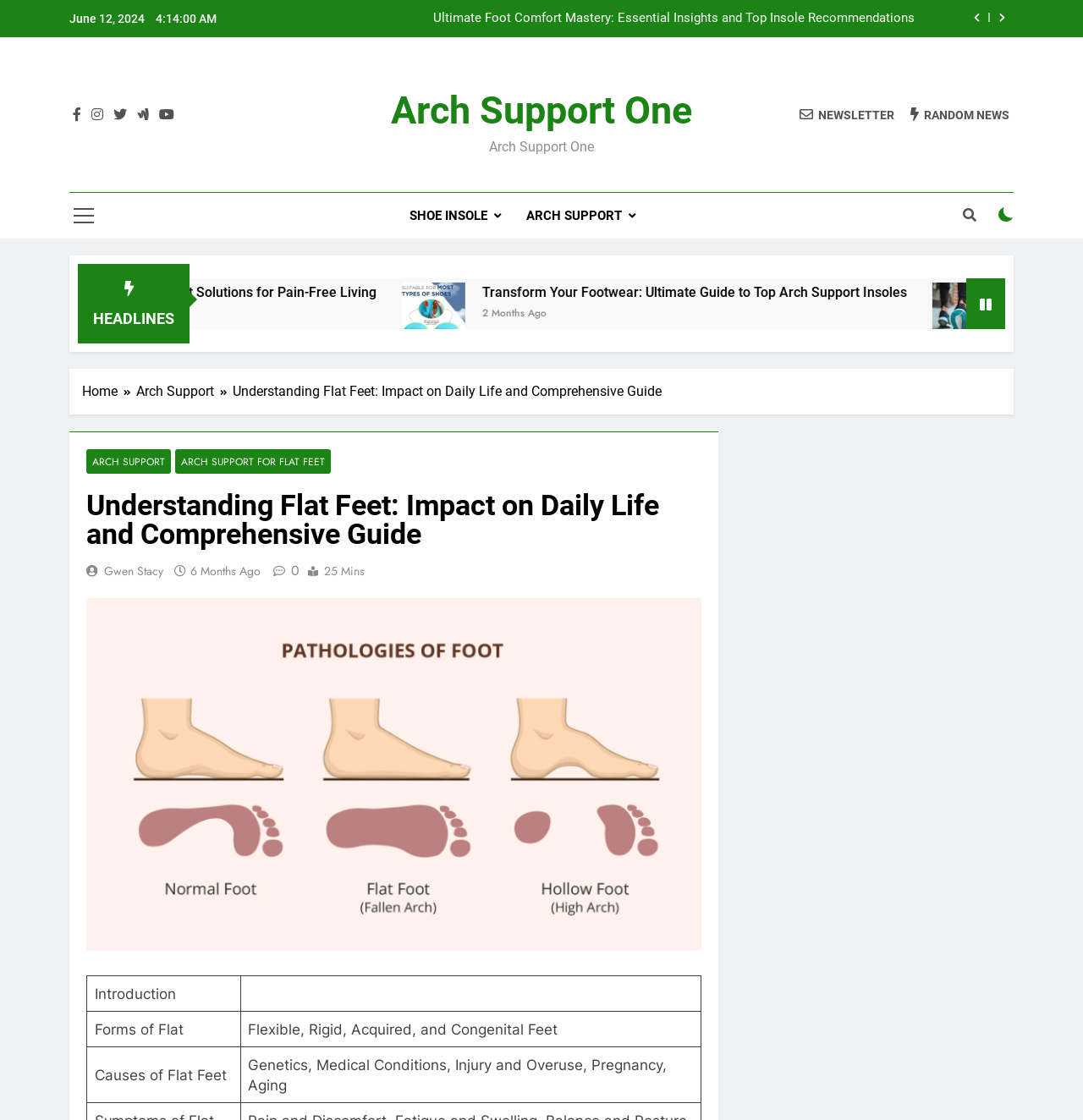Observe the image and answer the following question in detail: How many months ago was the article 'Ultimate Foot Comfort Mastery: Essential Insights and Top Insole Recommendations' published?

The webpage indicates that the article 'Ultimate Foot Comfort Mastery: Essential Insights and Top Insole Recommendations' was published 2 months ago, as shown by the '2 Months Ago' timestamp next to the article title.